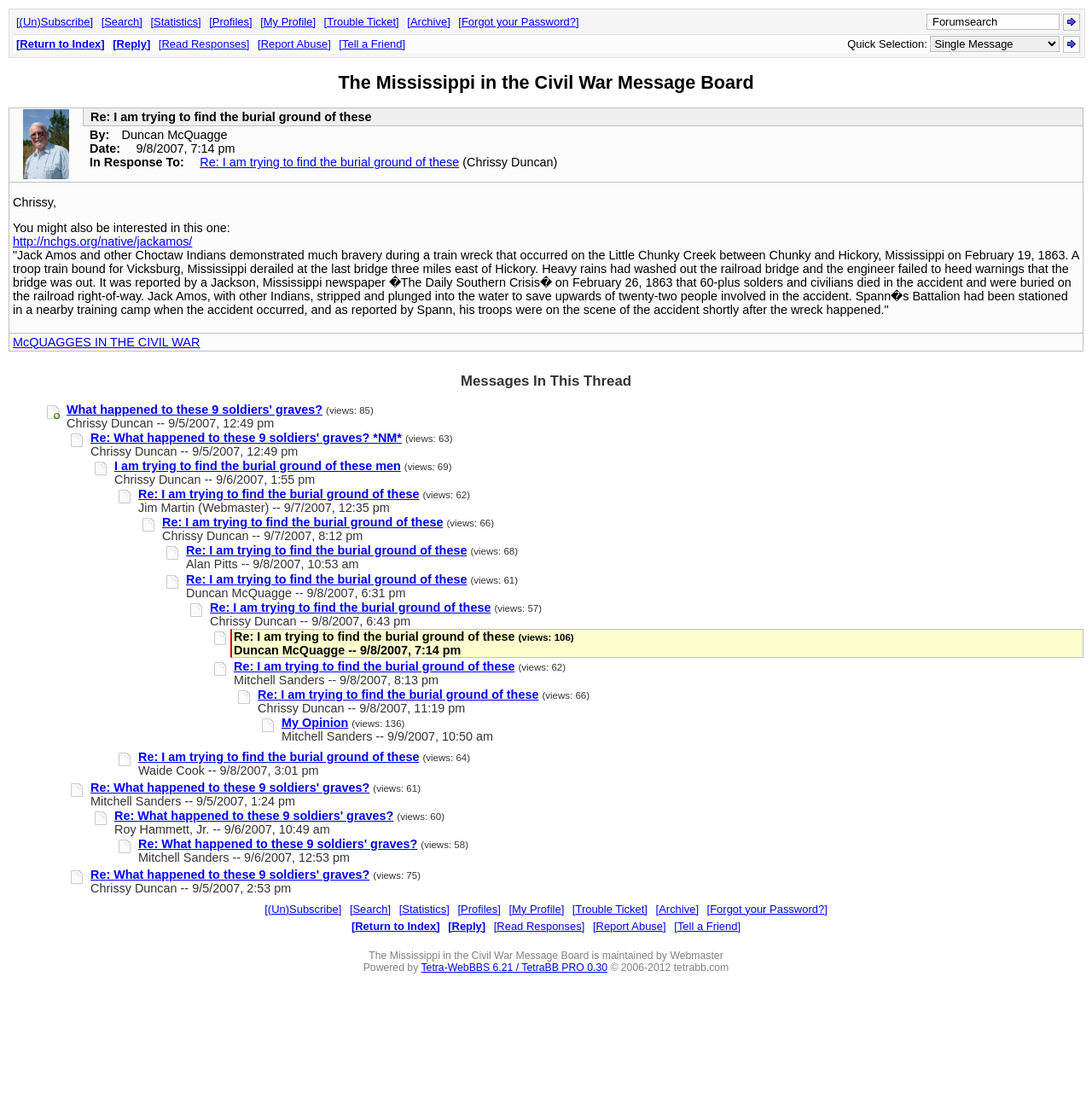Please analyze the image and give a detailed answer to the question:
Who is the author of the message 'Re: I am trying to find the burial ground of these'?

I found the author's name by looking at the message 'Re: I am trying to find the burial ground of these' and noticing that it is attributed to 'Duncan McQuagge' below the message title.